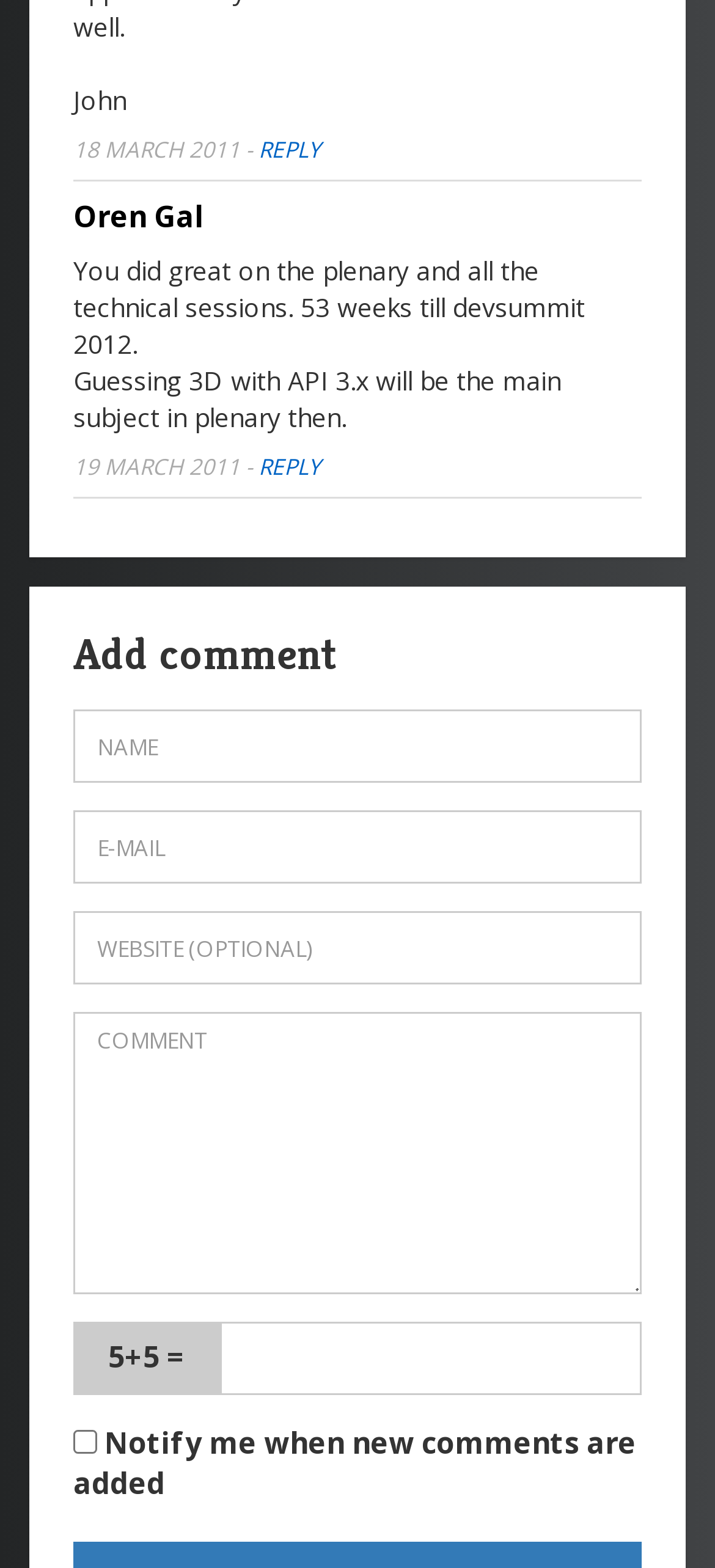Answer with a single word or phrase: 
How many weeks until devsummit 2012 according to the first comment?

53 weeks